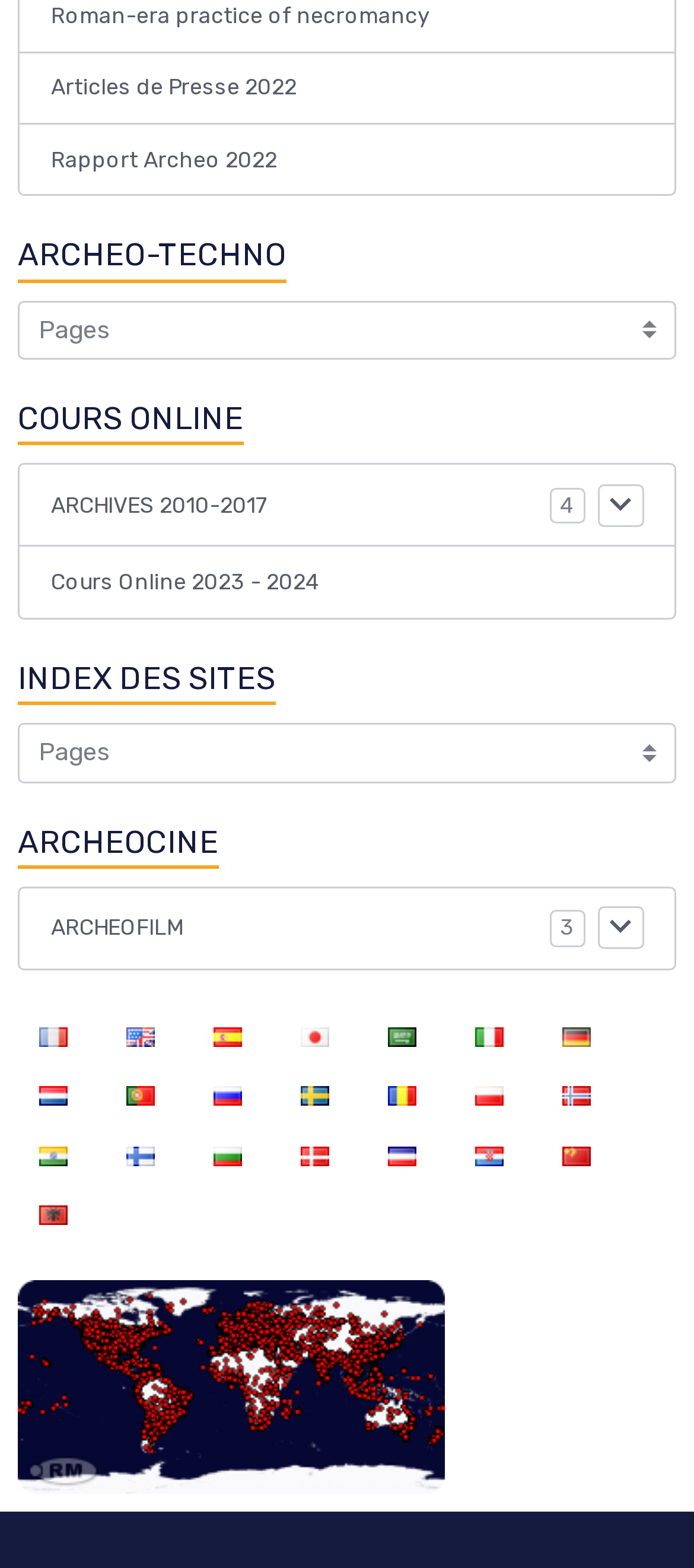Find the coordinates for the bounding box of the element with this description: "Articles de Presse 2022".

[0.026, 0.033, 0.974, 0.08]